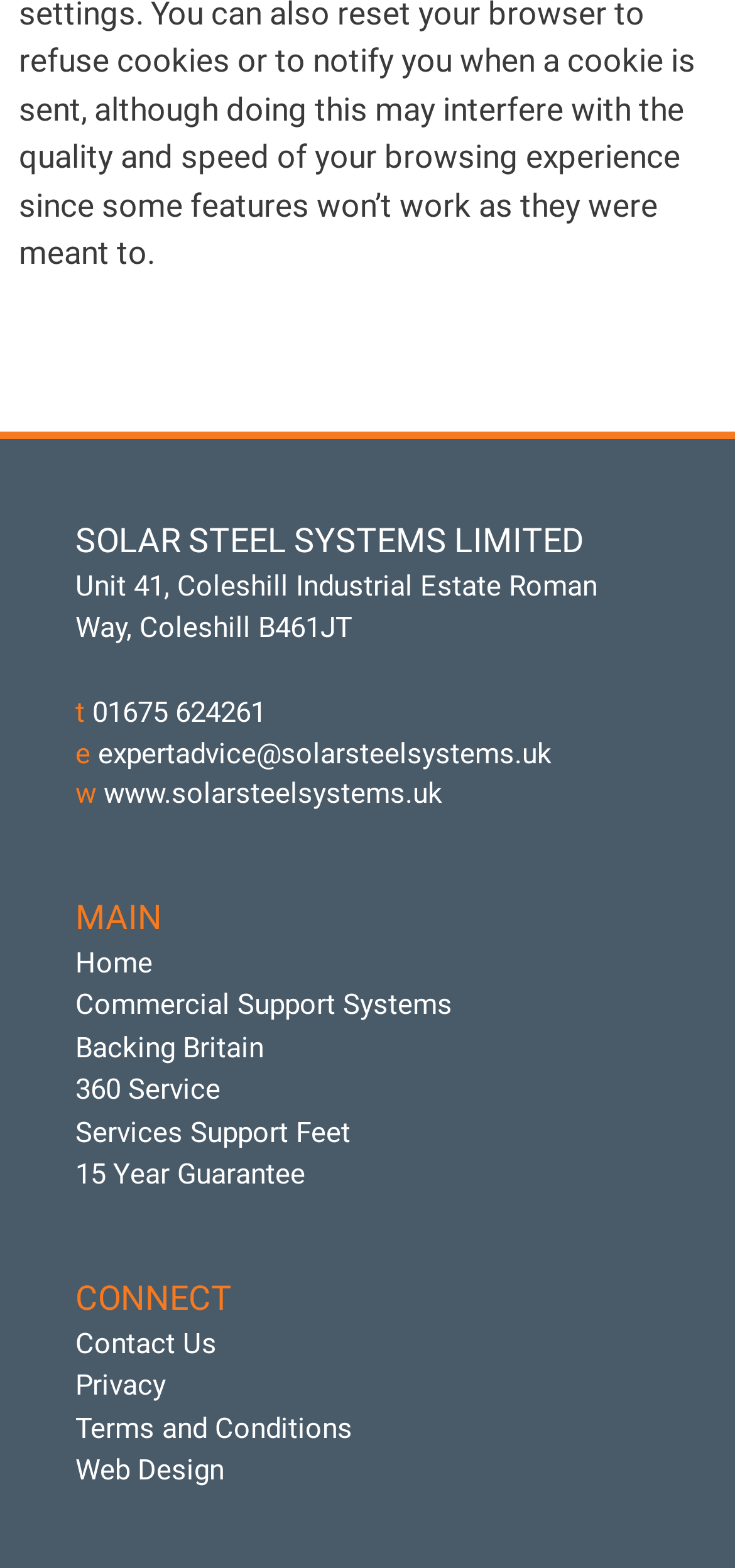How many main sections are there?
Provide an in-depth answer to the question, covering all aspects.

There are three main sections on the webpage, namely 'MAIN', 'CONNECT', and an unnamed section at the top which contains the company information. These sections can be identified by their heading elements and their corresponding bounding box coordinates.